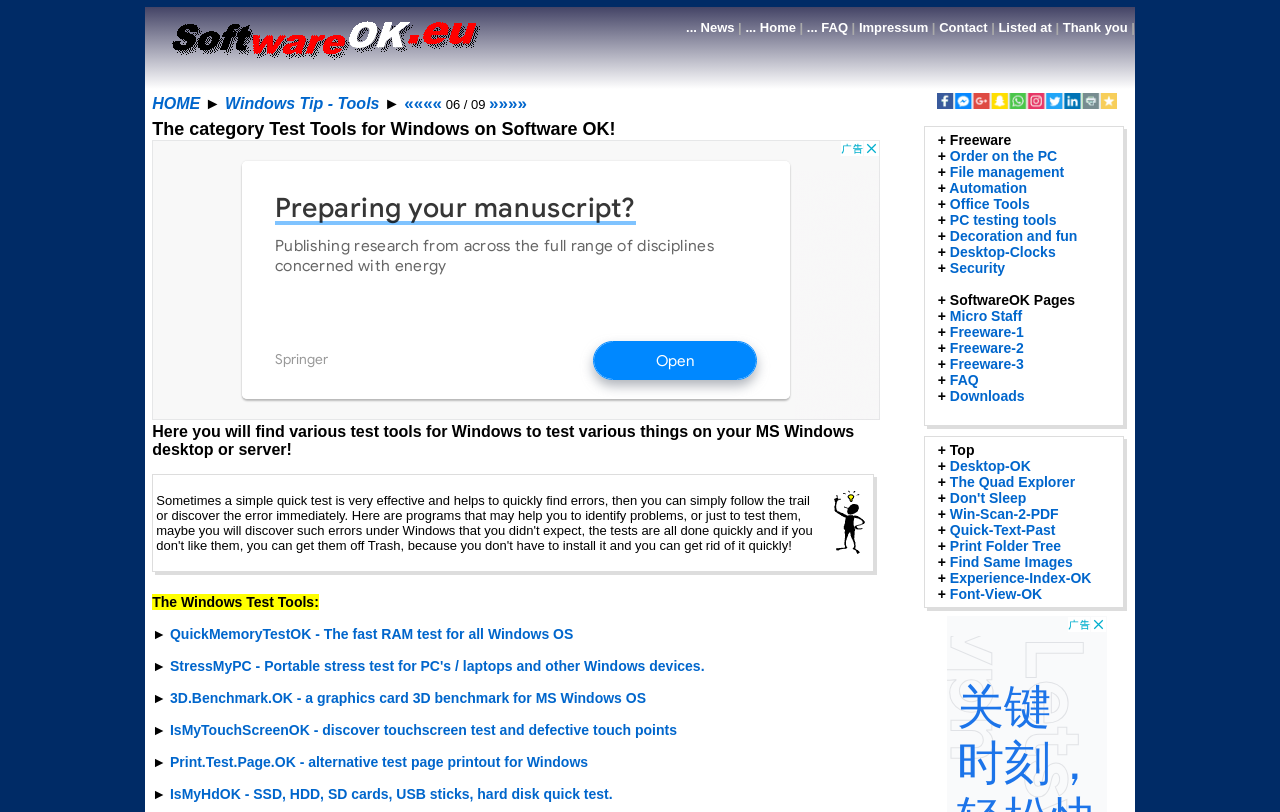Highlight the bounding box coordinates of the region I should click on to meet the following instruction: "Click on the 'PC testing tools' link".

[0.742, 0.261, 0.825, 0.28]